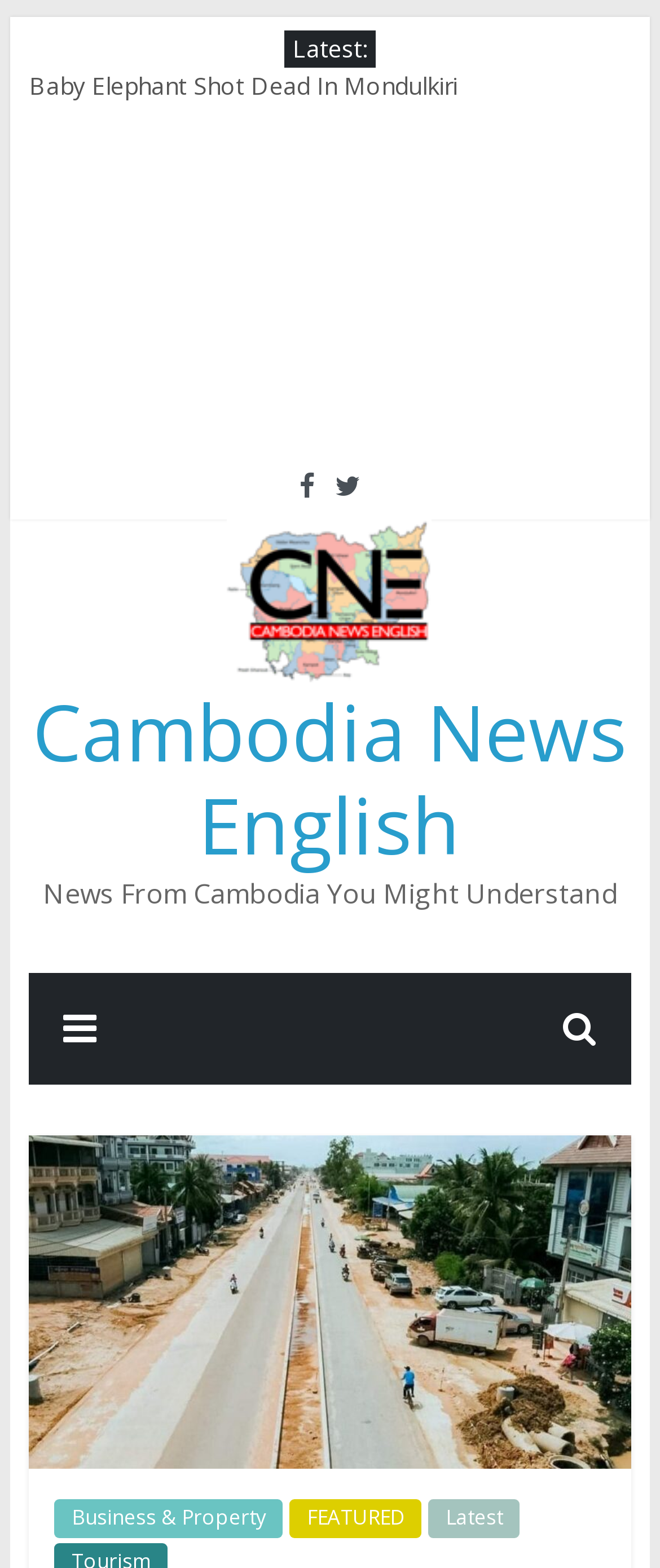Determine the bounding box coordinates of the target area to click to execute the following instruction: "Visit 'This Week In Cambodian History: January 22-28'."

[0.044, 0.045, 0.831, 0.065]